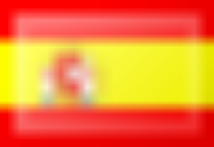What is the height of the yellow stripe relative to the red stripes?
Kindly offer a detailed explanation using the data available in the image.

According to the caption, the yellow stripe is double the height of each red stripe, indicating that it occupies a larger portion of the flag.